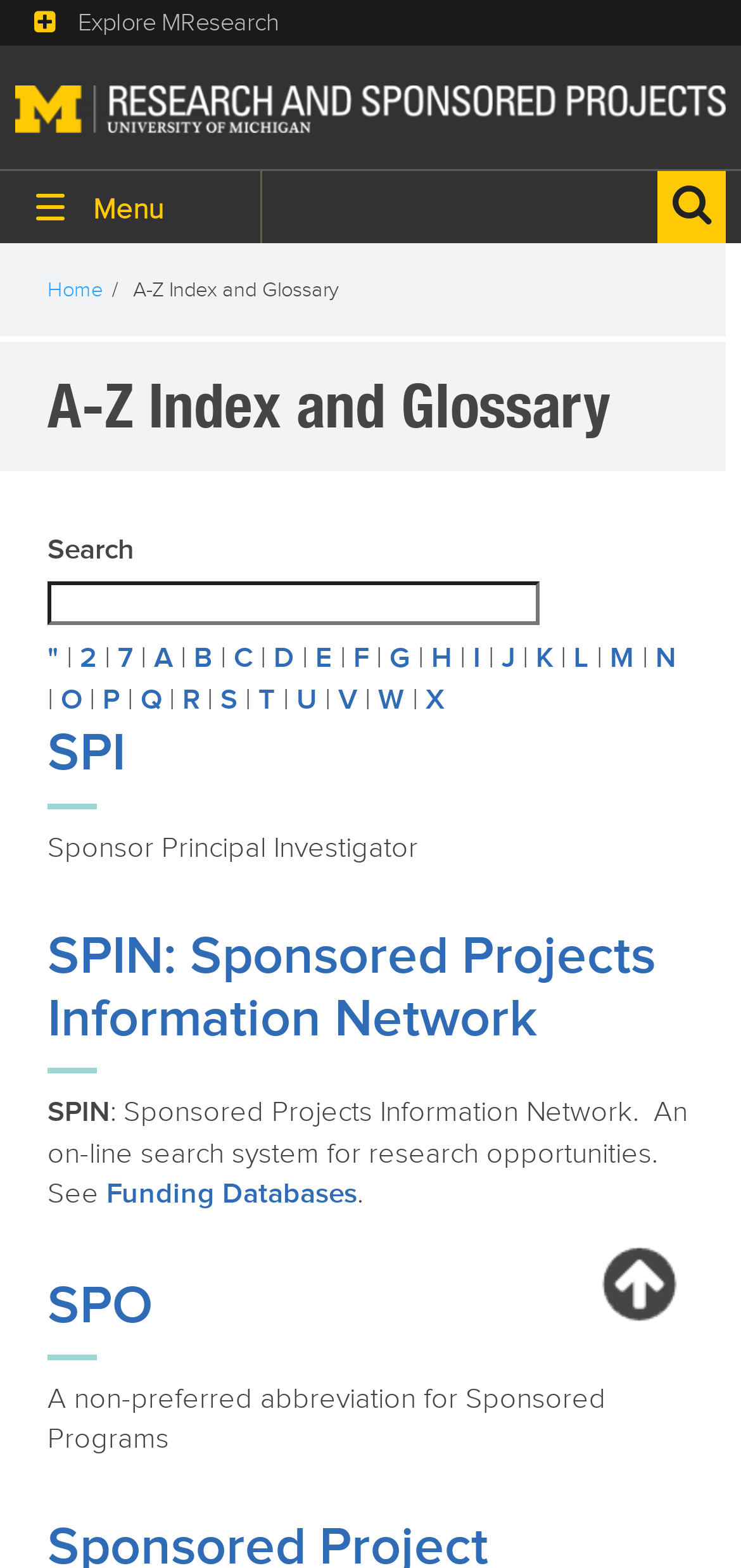Could you determine the bounding box coordinates of the clickable element to complete the instruction: "Search this site"? Provide the coordinates as four float numbers between 0 and 1, i.e., [left, top, right, bottom].

[0.887, 0.109, 0.979, 0.155]